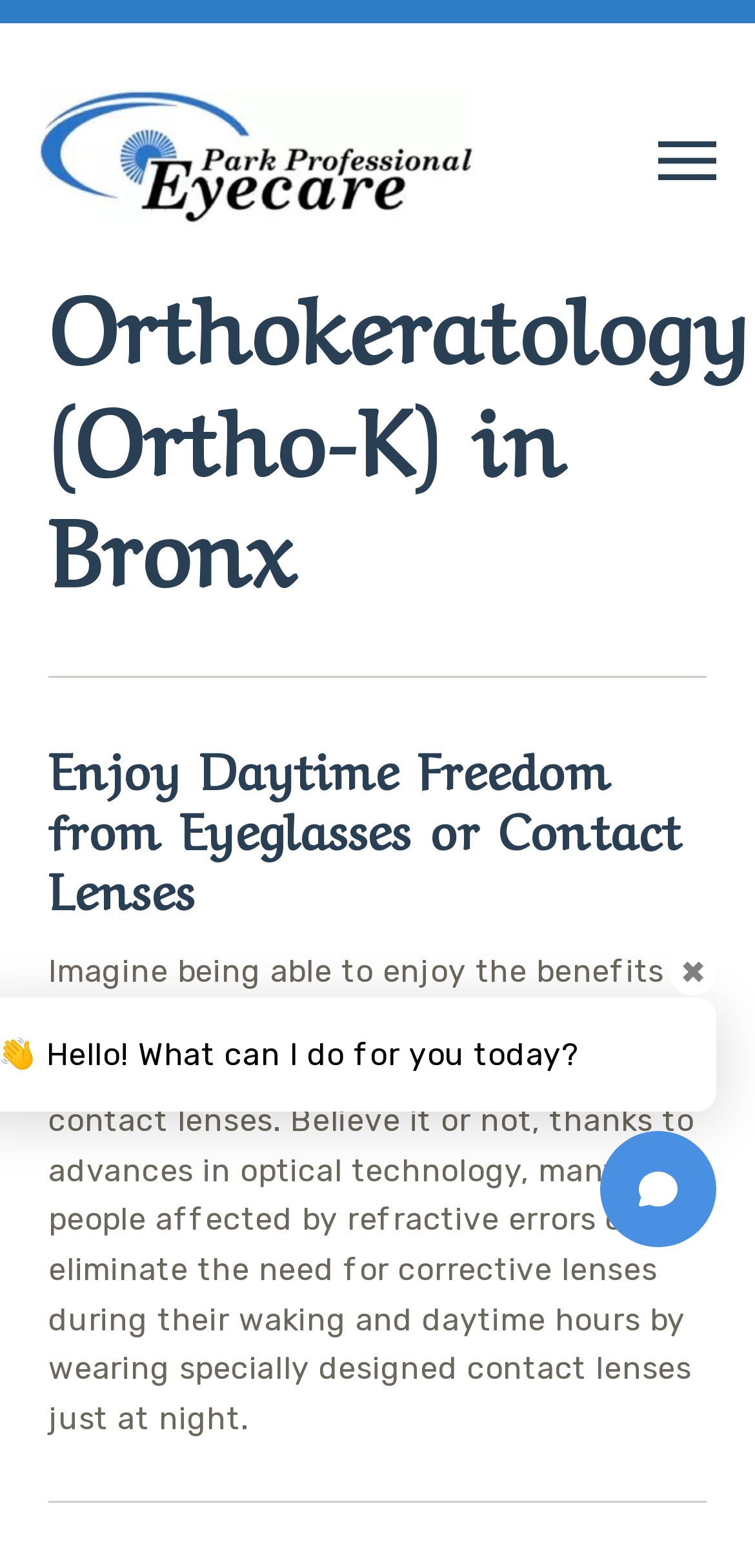Examine the screenshot and answer the question in as much detail as possible: What is the topic of the webpage?

The webpage contains headings and text related to Orthokeratology, contact lenses, and refractive errors, indicating that the topic of the webpage is eye care or vision correction.